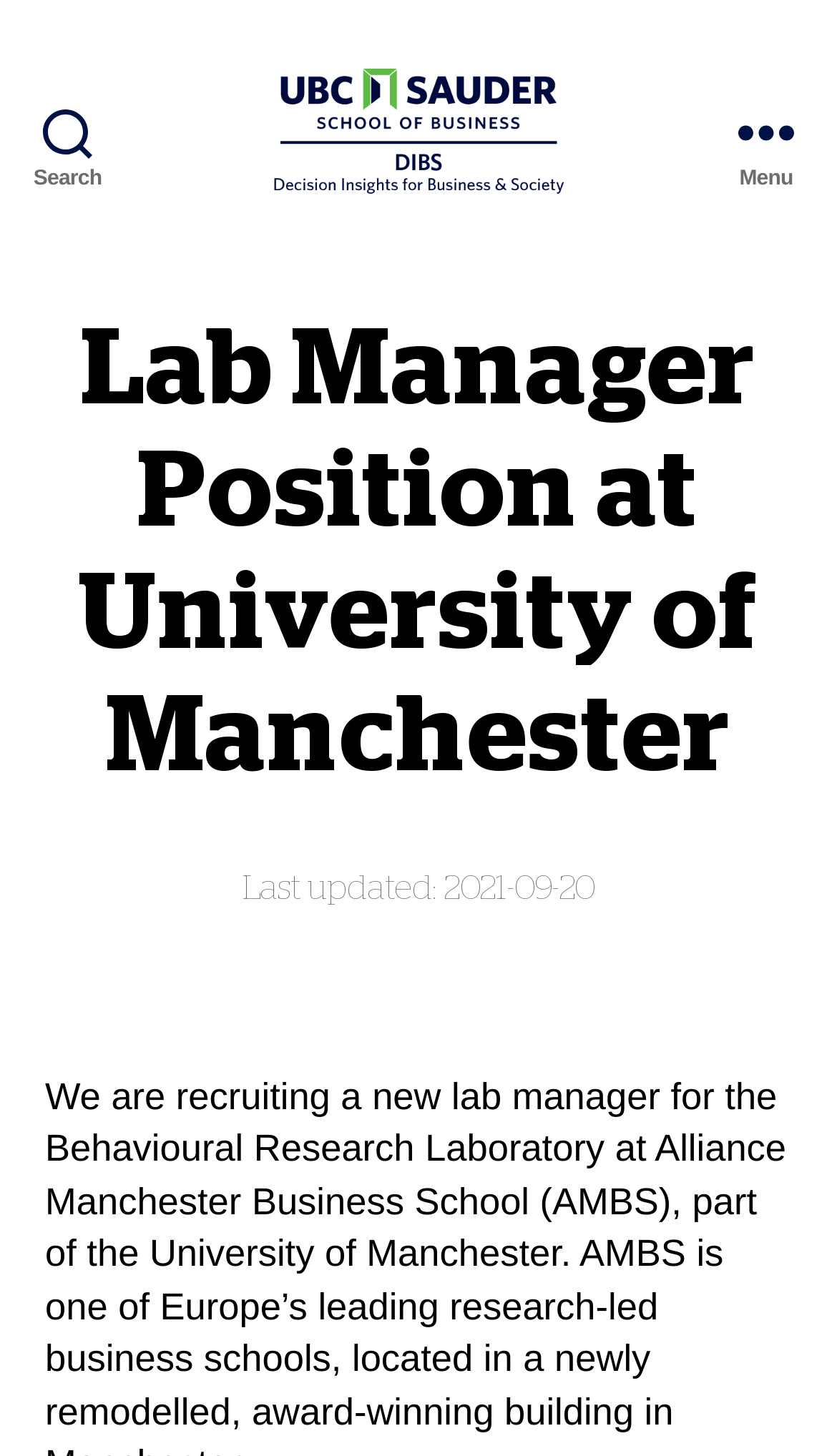Respond with a single word or phrase:
What is the logo on the top left?

UBC-DIBS logo